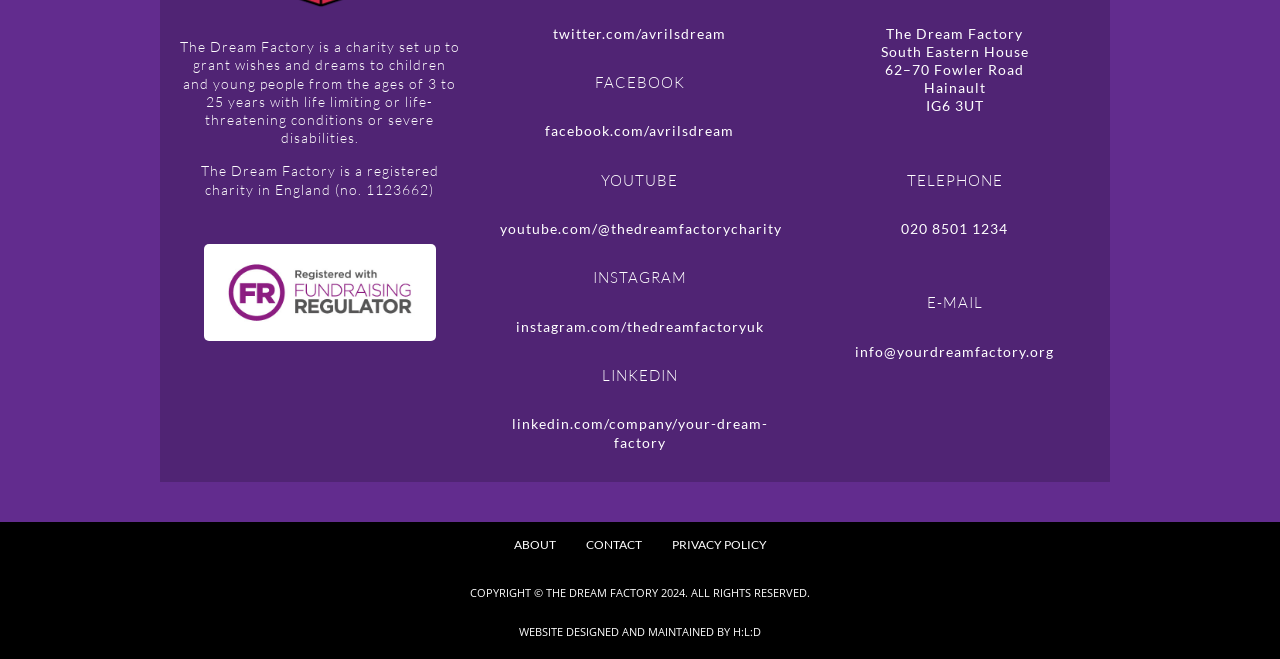What is the charity's registration number?
Please provide a single word or phrase based on the screenshot.

1123662